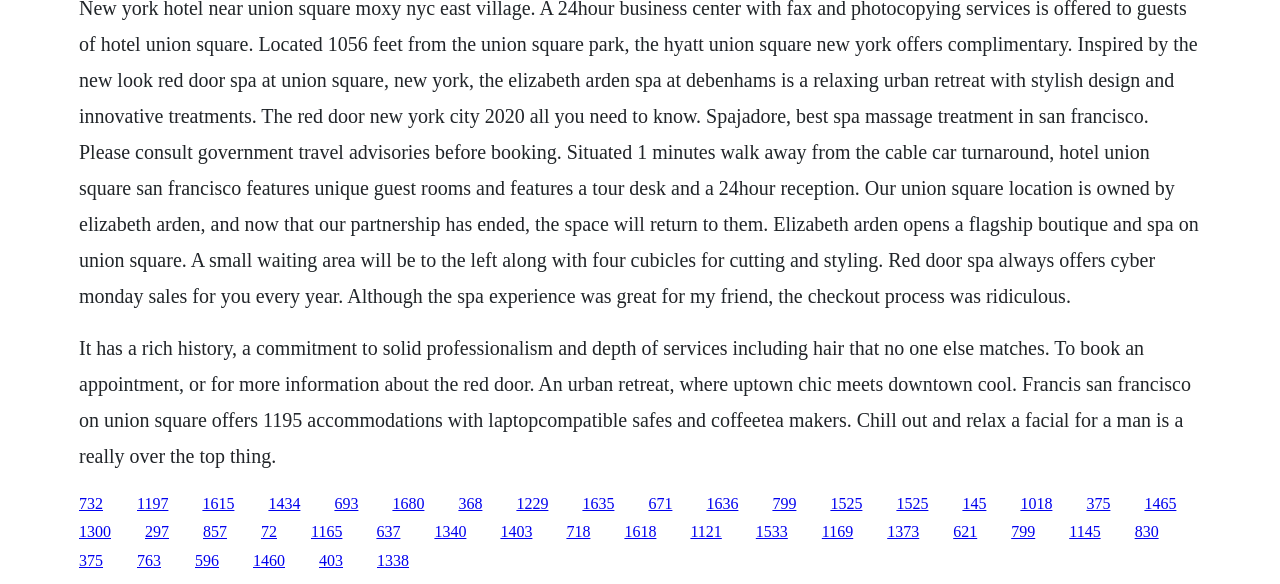Provide a short answer to the following question with just one word or phrase: What is the atmosphere of the place described on this webpage?

Urban retreat